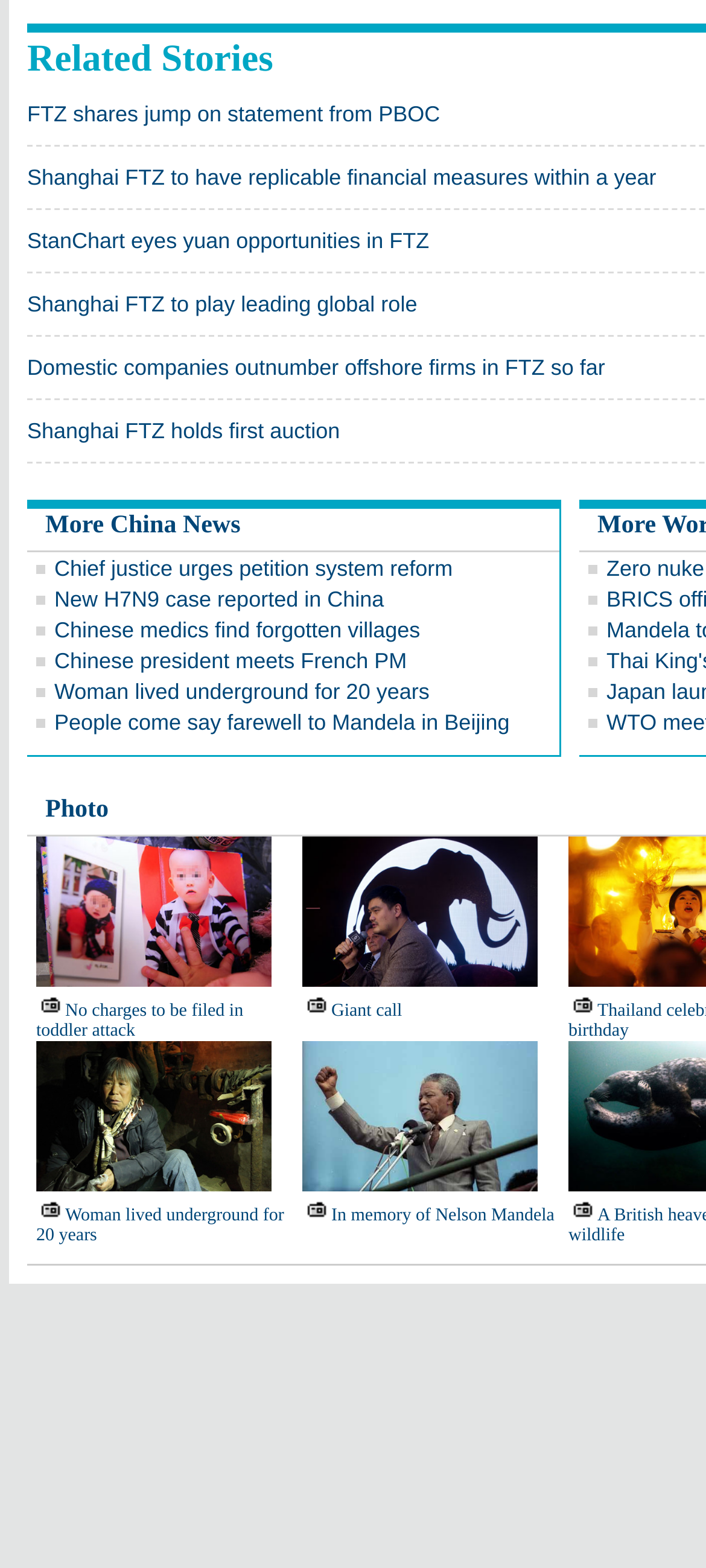Based on the element description: "parent_node: Giant call", identify the UI element and provide its bounding box coordinates. Use four float numbers between 0 and 1, [left, top, right, bottom].

[0.428, 0.534, 0.787, 0.629]